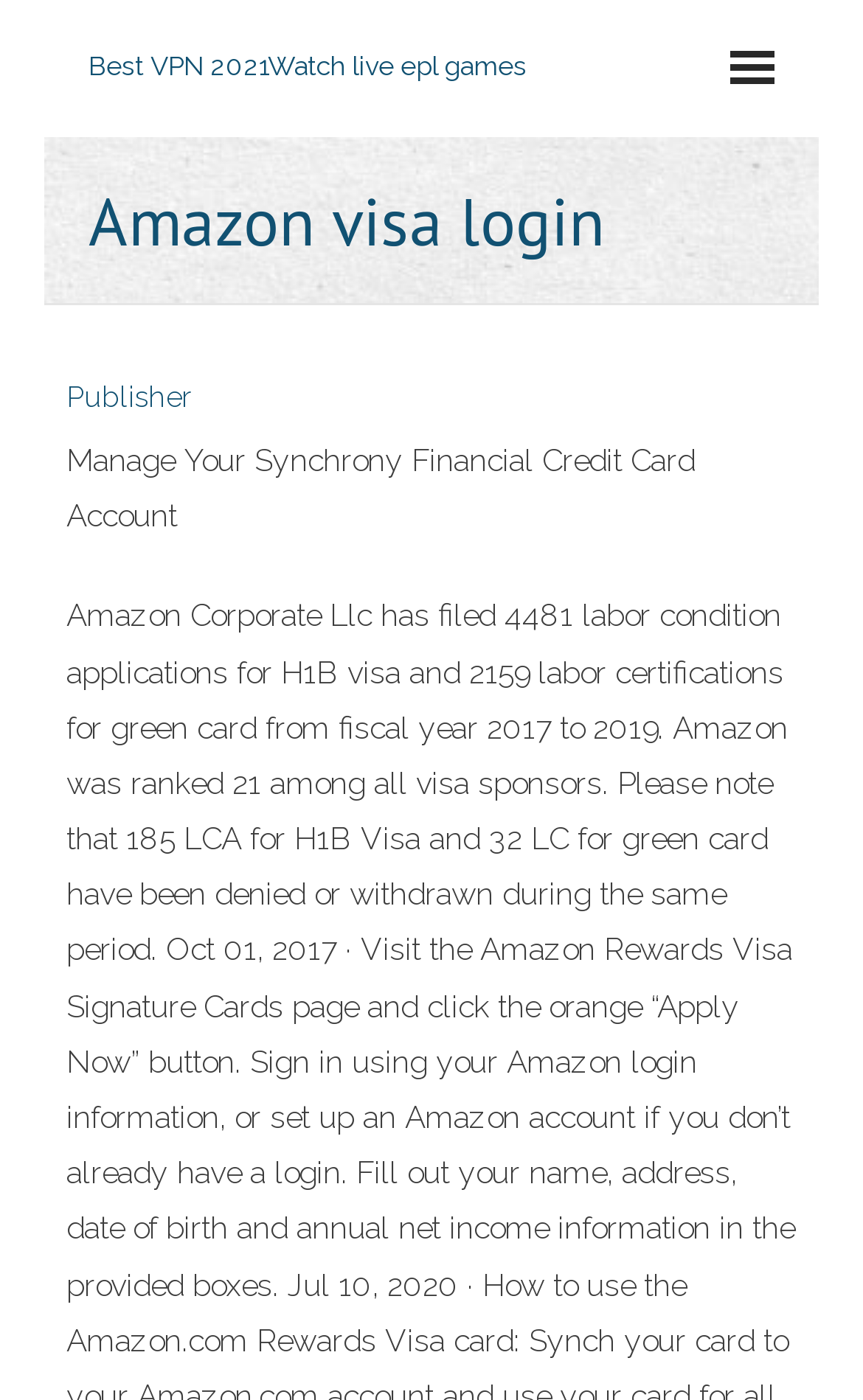What type of account can be managed on this webpage?
Provide a thorough and detailed answer to the question.

The static text 'Manage Your Synchrony Financial Credit Card Account' suggests that the webpage is designed to manage credit card accounts, specifically those issued by Synchrony Financial.